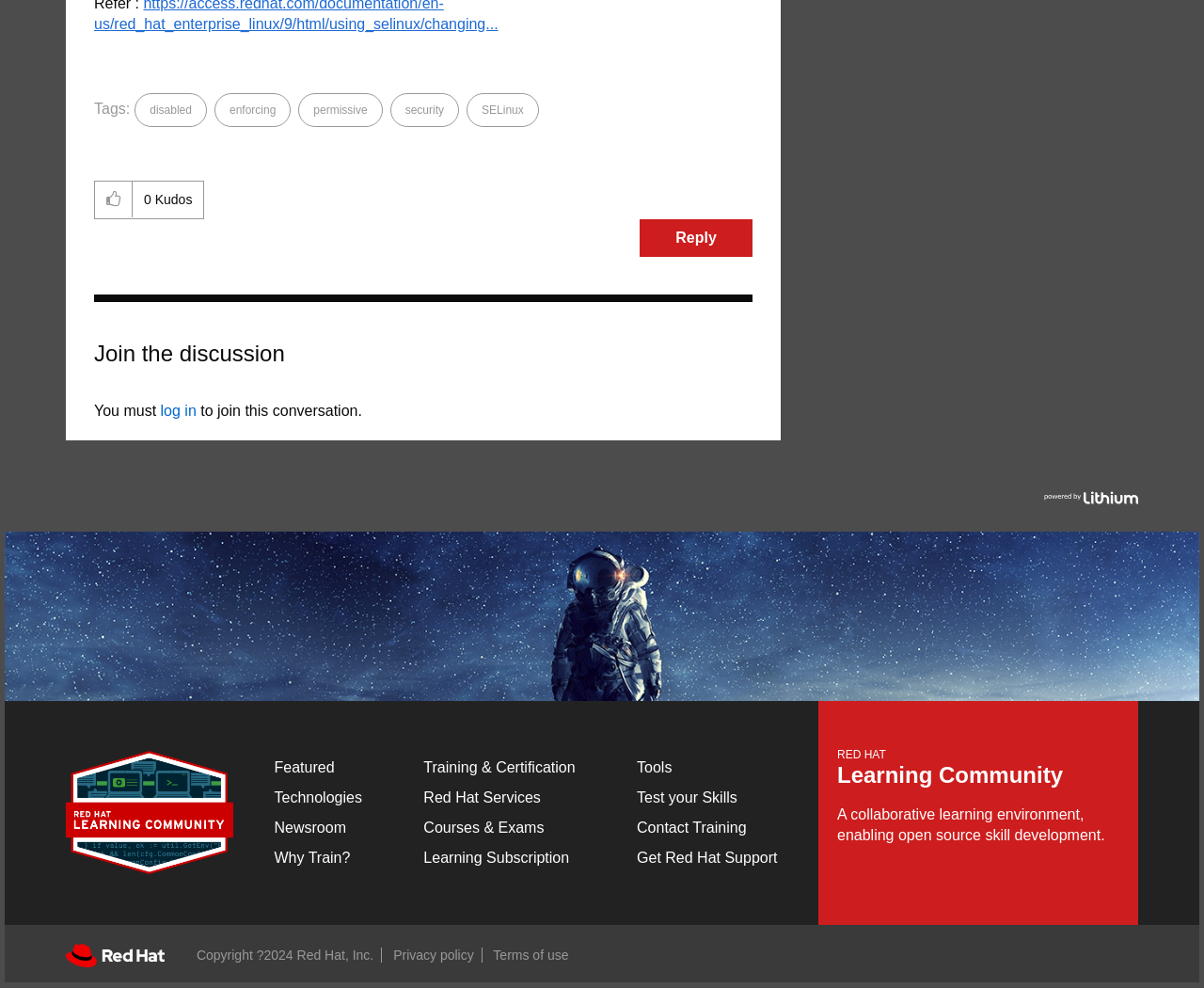Find and specify the bounding box coordinates that correspond to the clickable region for the instruction: "Explore Technologies".

[0.228, 0.799, 0.301, 0.815]